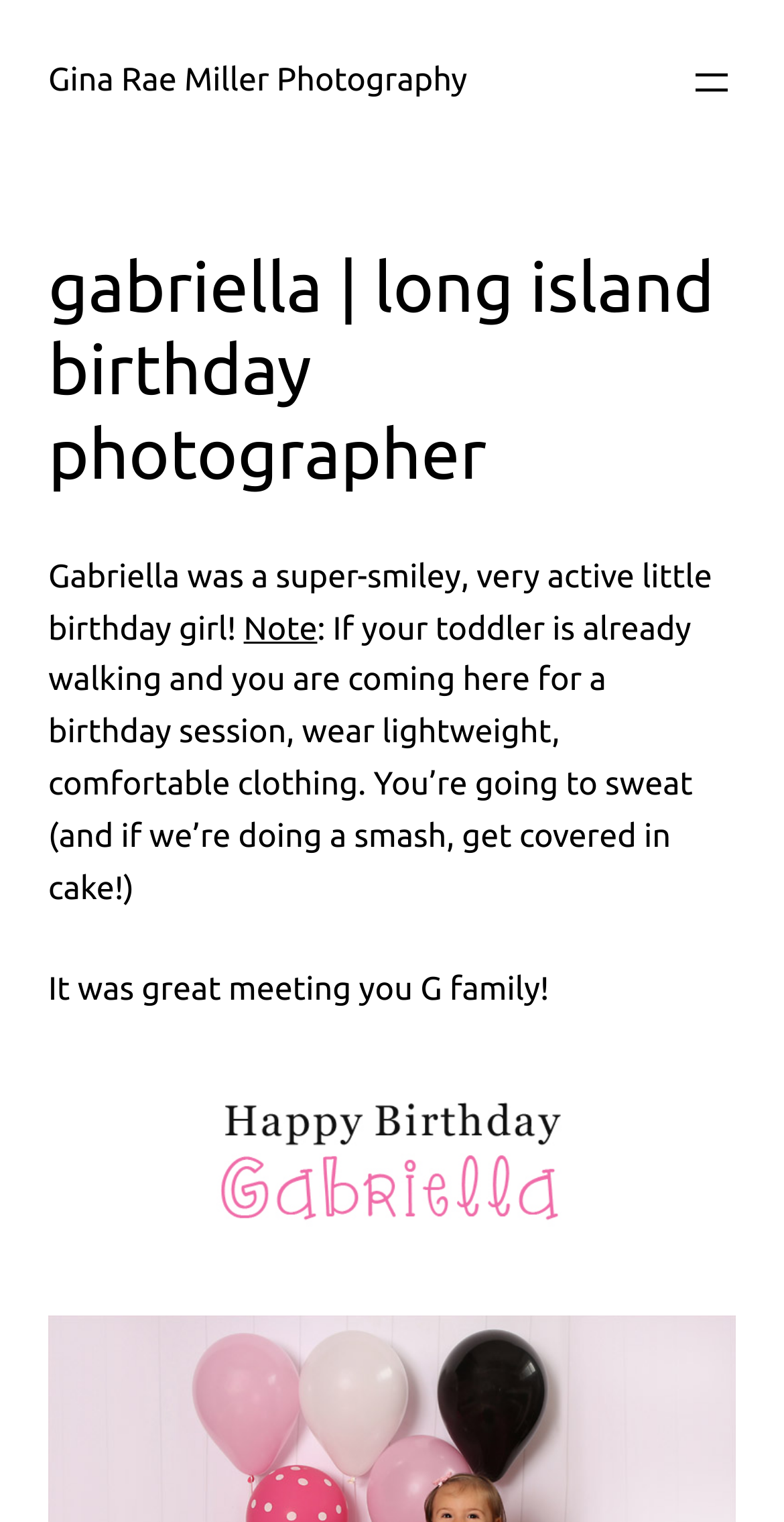Please find the bounding box for the UI component described as follows: "Gina Rae Miller Photography".

[0.062, 0.042, 0.596, 0.065]